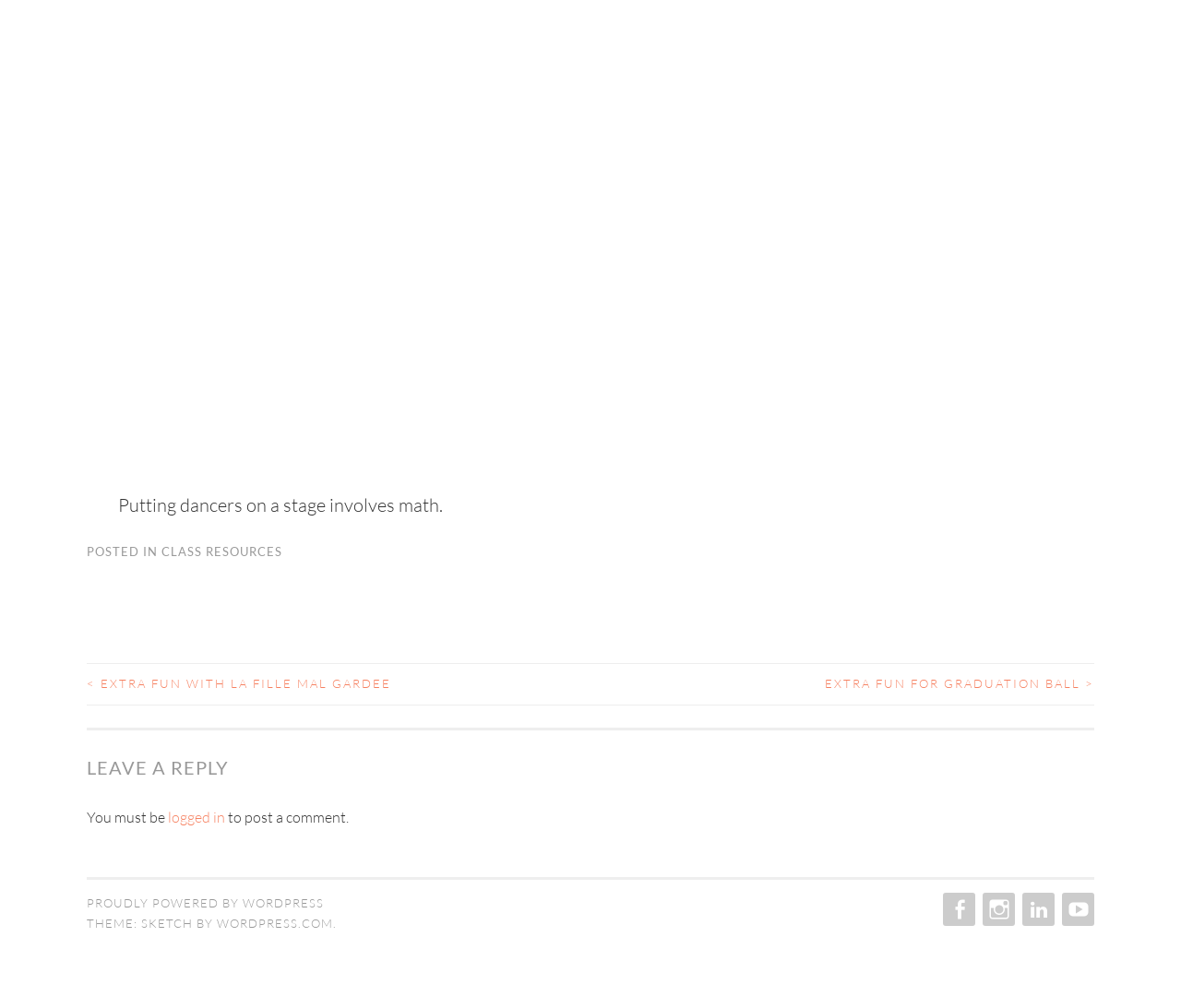Determine the bounding box coordinates of the region that needs to be clicked to achieve the task: "Click on the Facebook link".

[0.795, 0.886, 0.826, 0.919]